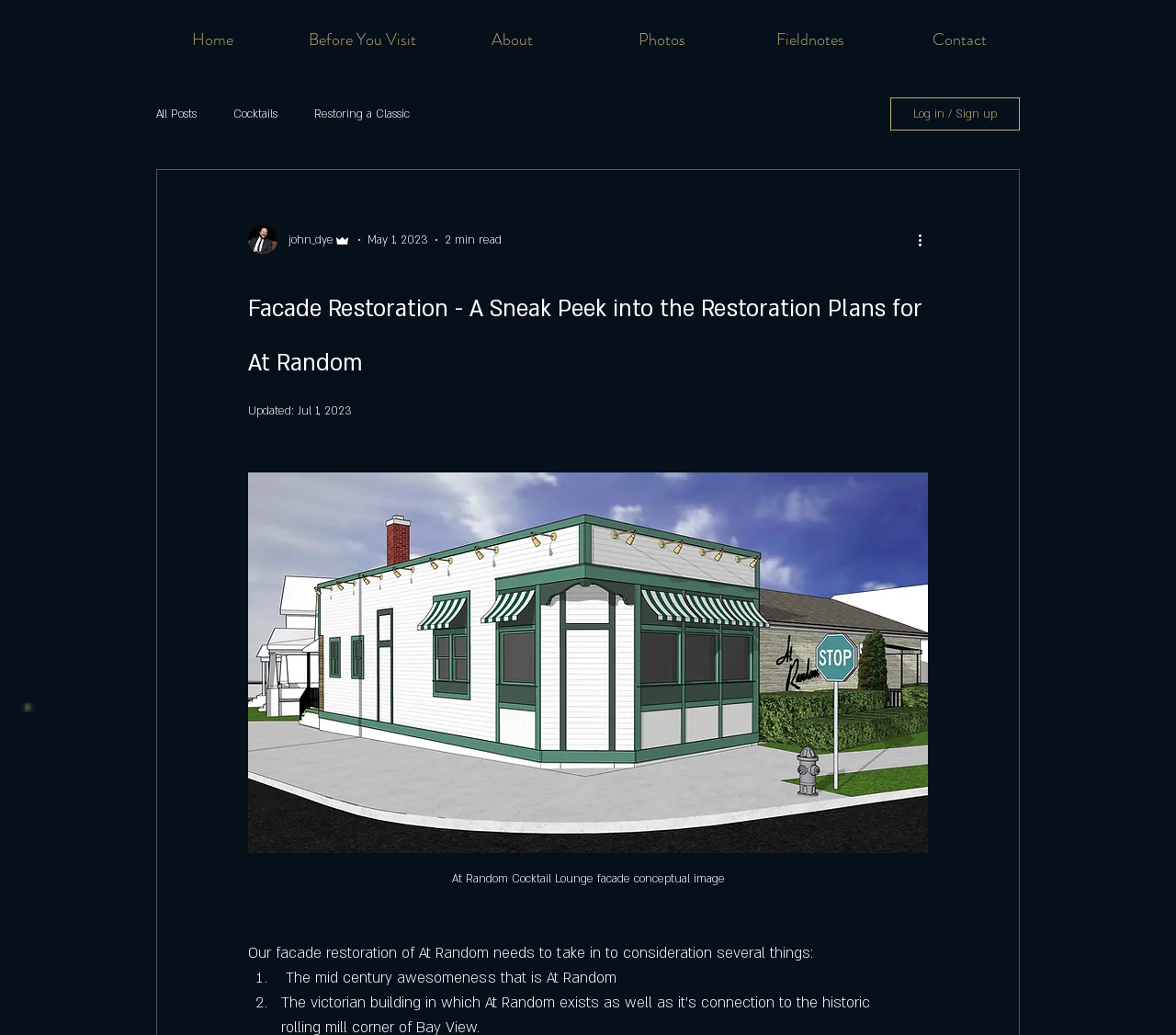Provide a comprehensive description of the webpage.

The webpage is about the facade restoration of At Random Cocktail Lounge. At the top, there is a navigation menu with links to "Home", "Before You Visit", "About", "Photos", "Fieldnotes", and "Contact". Below the navigation menu, there is another navigation menu for the blog section with links to "All Posts", "Cocktails", and "Restoring a Classic". 

To the right of the navigation menus, there is a button to "Log in / Sign up". Above the button, there is a writer's picture and some text indicating the author's name and role as "Admin". The date "May 1, 2023" and a "2 min read" label are also present.

The main content of the webpage is a blog post titled "Facade Restoration - A Sneak Peek into the Restoration Plans for At Random". Below the title, there is a label "Updated: Jul 1, 2023". The blog post features a large conceptual image of the At Random Cocktail Lounge facade, which takes up most of the page. The image is accompanied by a caption.

Below the image, there is a paragraph of text that begins with "Our facade restoration of At Random needs to take in to consideration several things:". The text is formatted as a list, with two list items: "The mid century awesomeness that is At Random" and "The victorian".